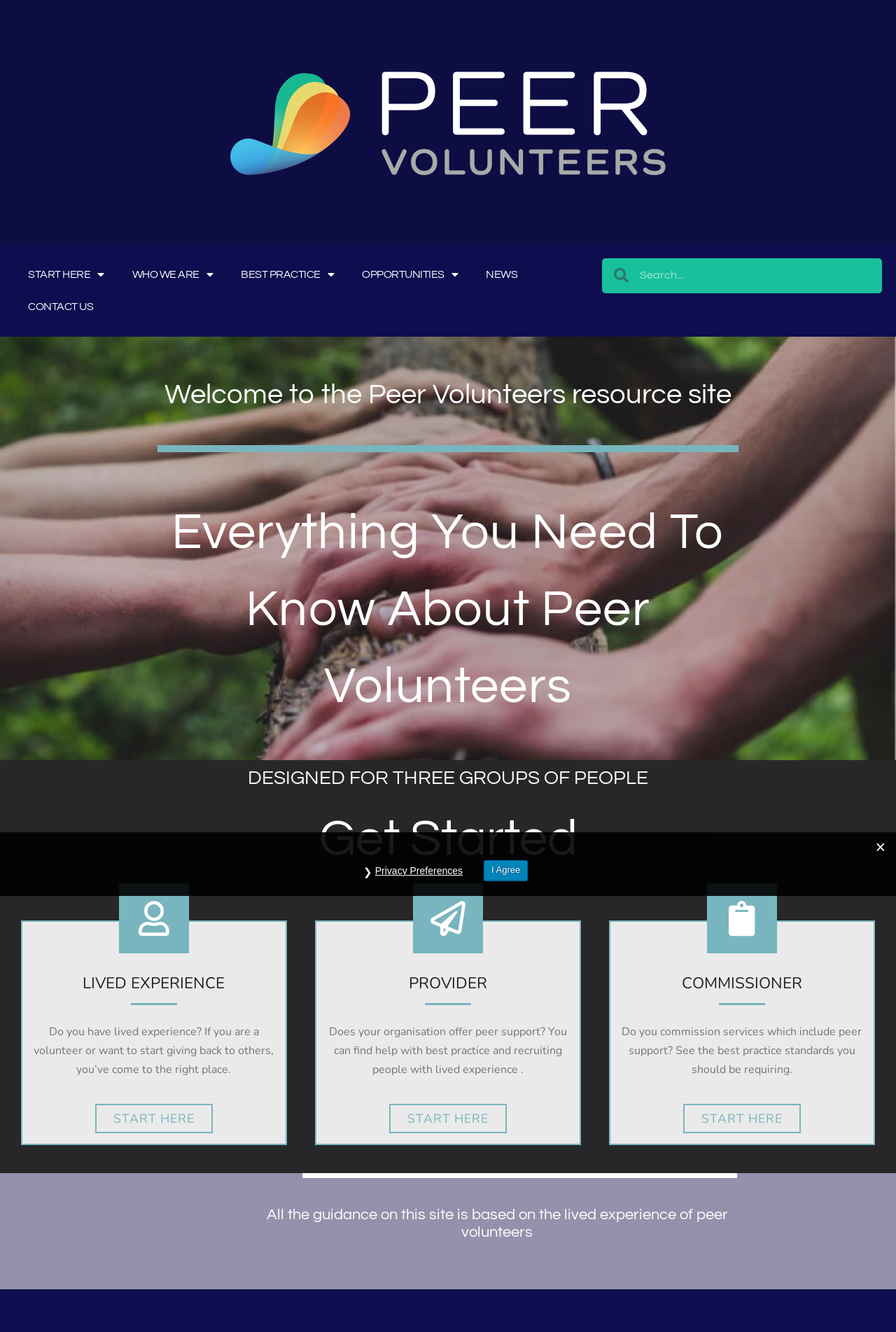How many main categories are there for users?
Please provide a single word or phrase answer based on the image.

Three